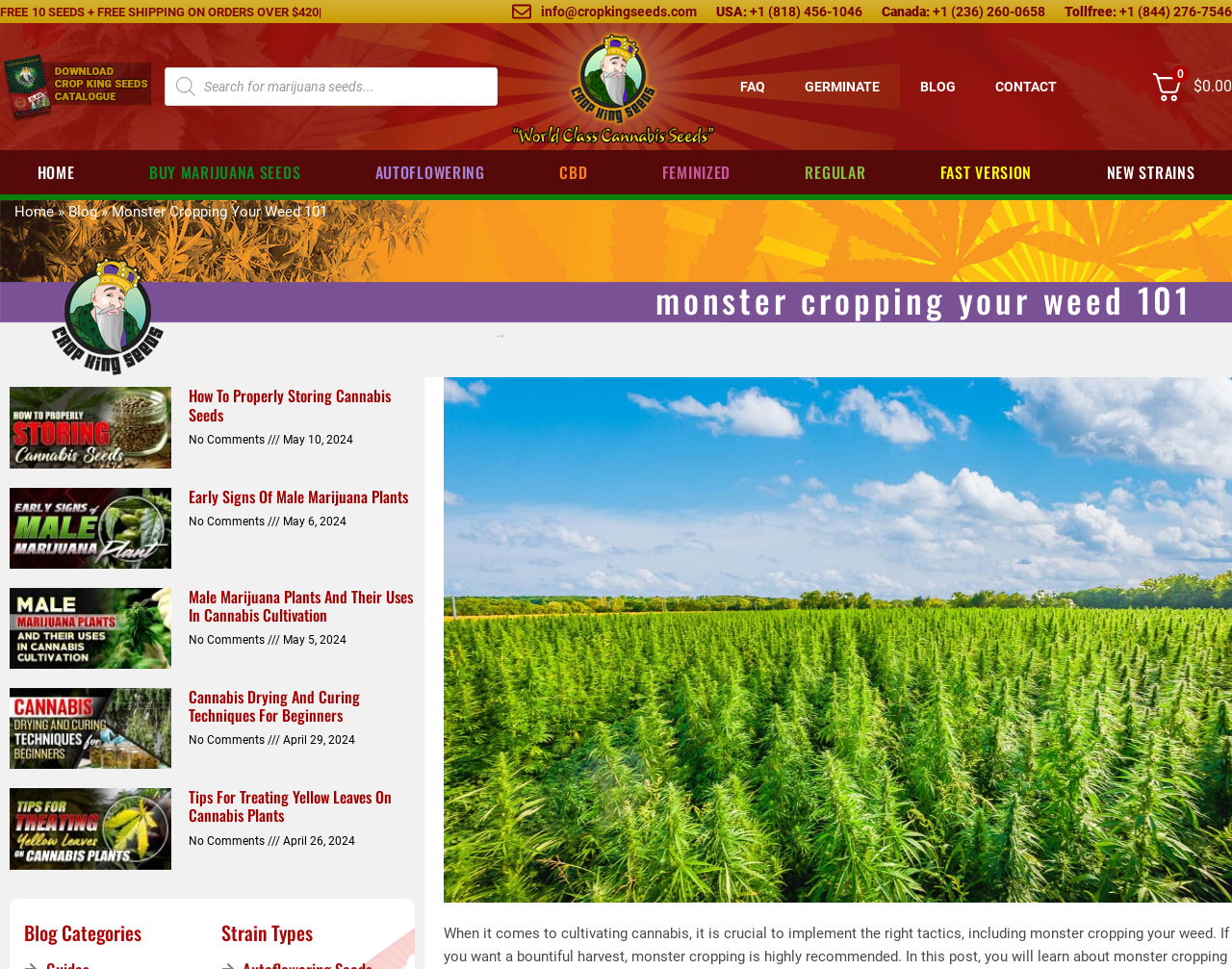Identify the bounding box coordinates of the clickable region necessary to fulfill the following instruction: "Read the blog post about monster cropping your weed". The bounding box coordinates should be four float numbers between 0 and 1, i.e., [left, top, right, bottom].

[0.091, 0.21, 0.266, 0.228]